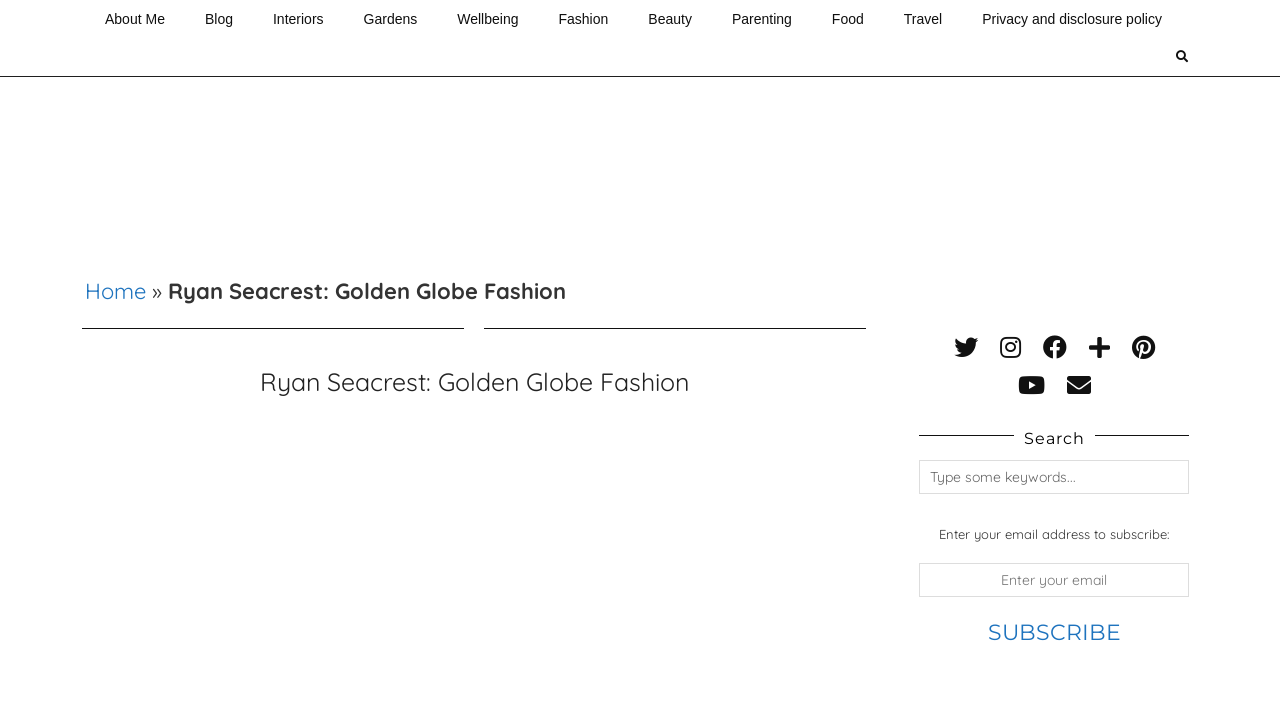Look at the image and give a detailed response to the following question: Is there a search function?

I determined the answer by looking at the top-right corner of the webpage, where I found a search box with a placeholder text 'Type some keywords...'. This suggests that the webpage has a search function.